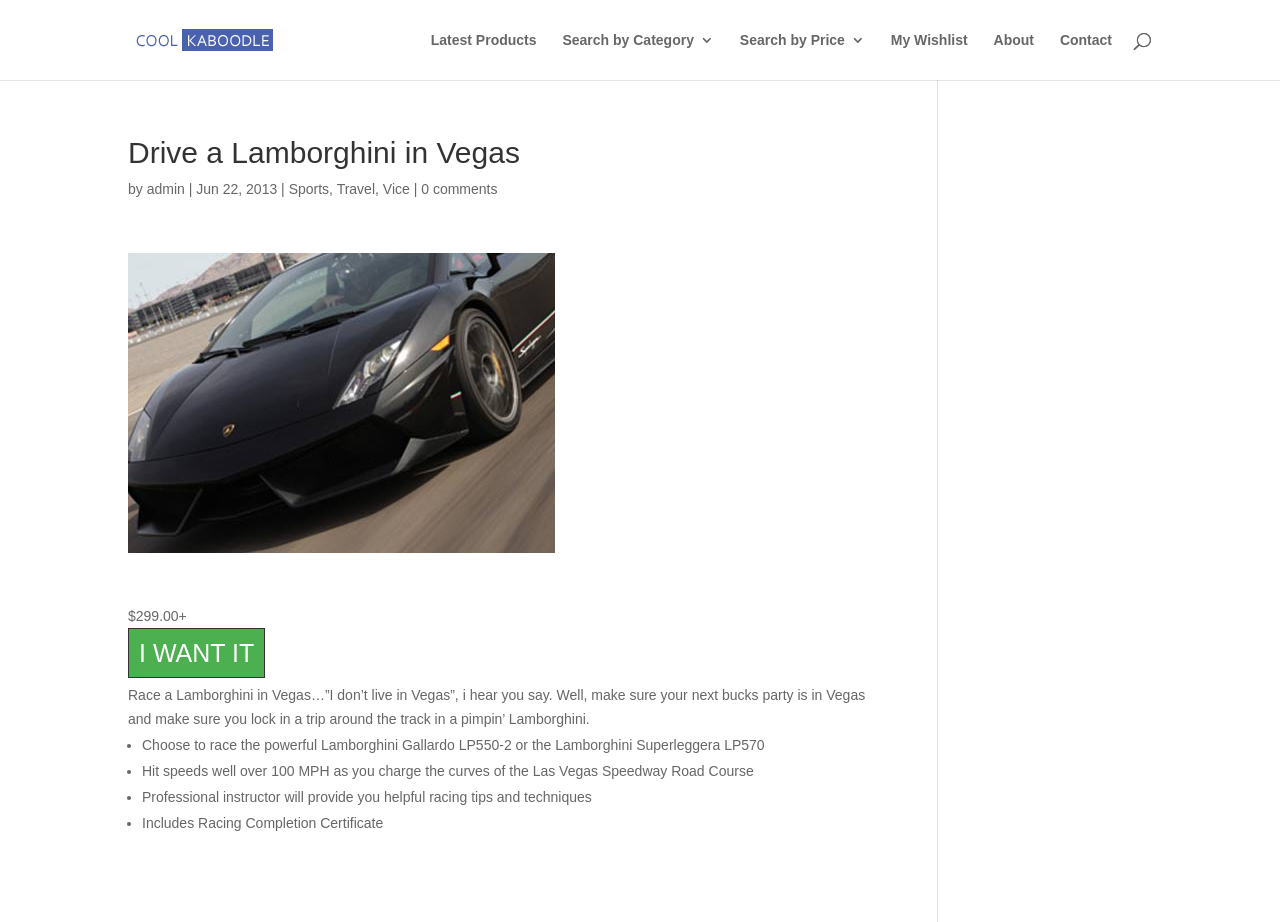Examine the image carefully and respond to the question with a detailed answer: 
What is the price of the Lamborghini racing experience?

The price of the Lamborghini racing experience can be found in the product description section, where it is stated as '$299.00+'.